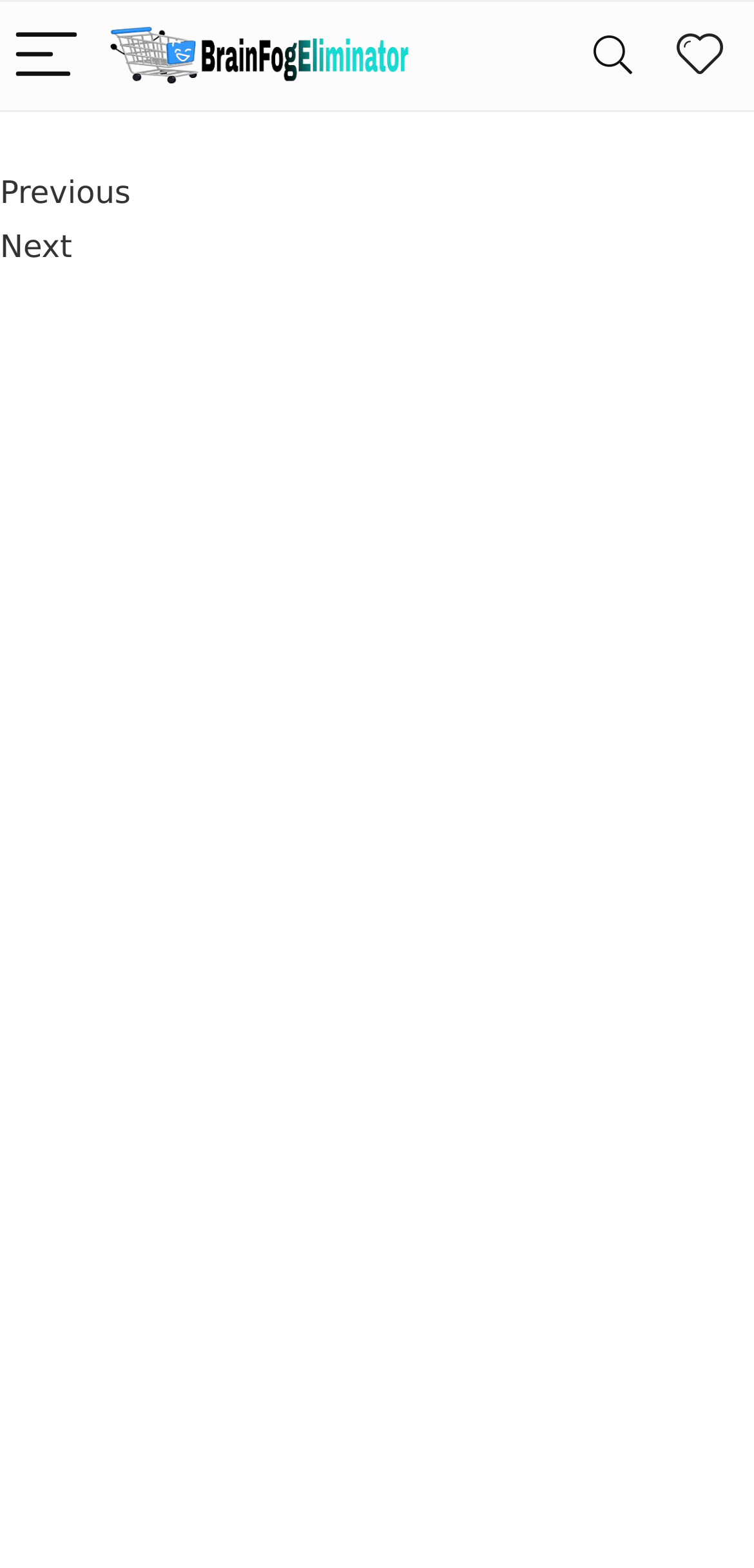Using the information in the image, give a detailed answer to the following question: What is the purpose of the search button?

The search button is typically used to search for specific content within a website, so it's likely that this button serves the same purpose.